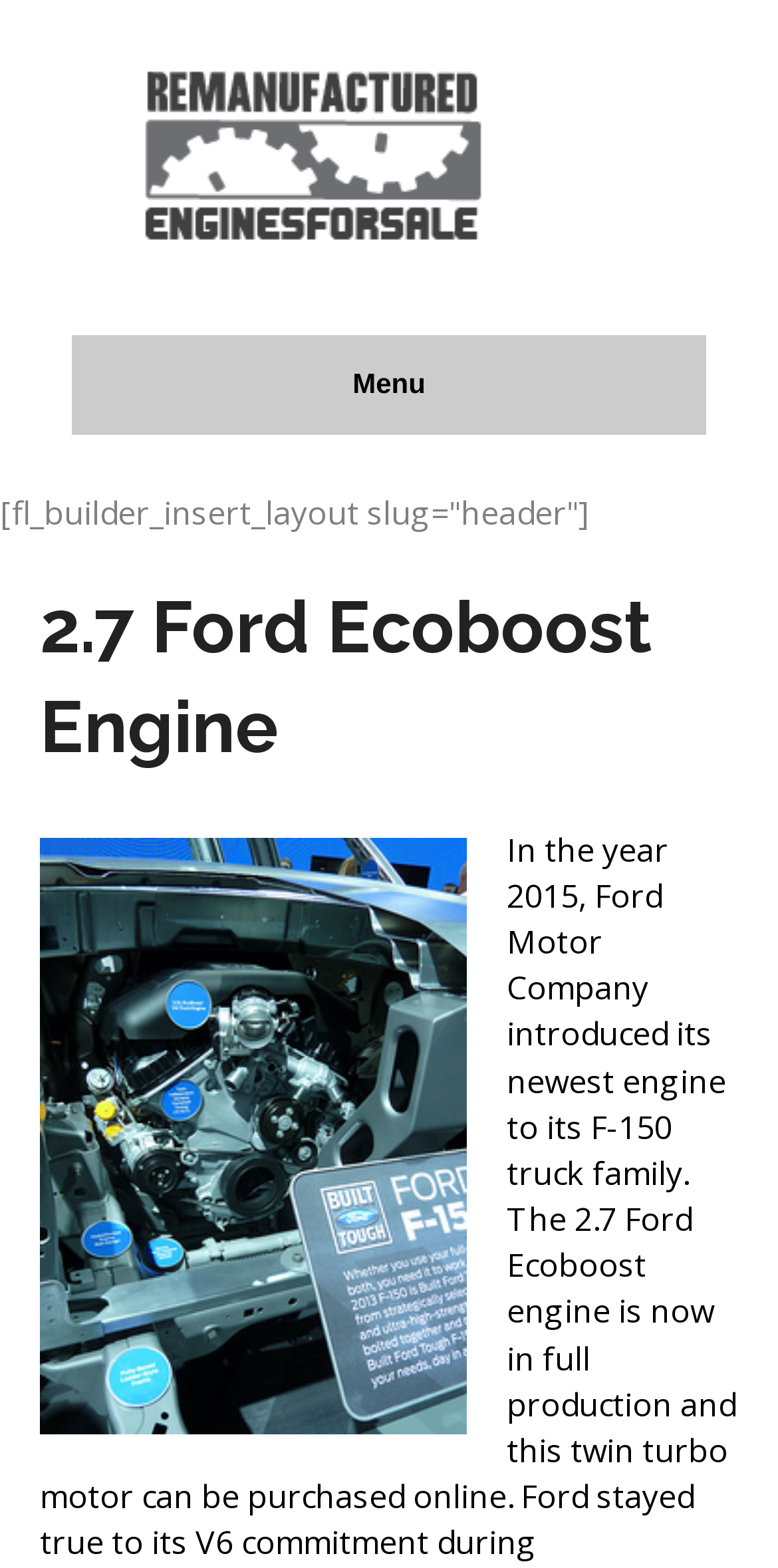What is the logo of the website? From the image, respond with a single word or brief phrase.

gabbot Foter